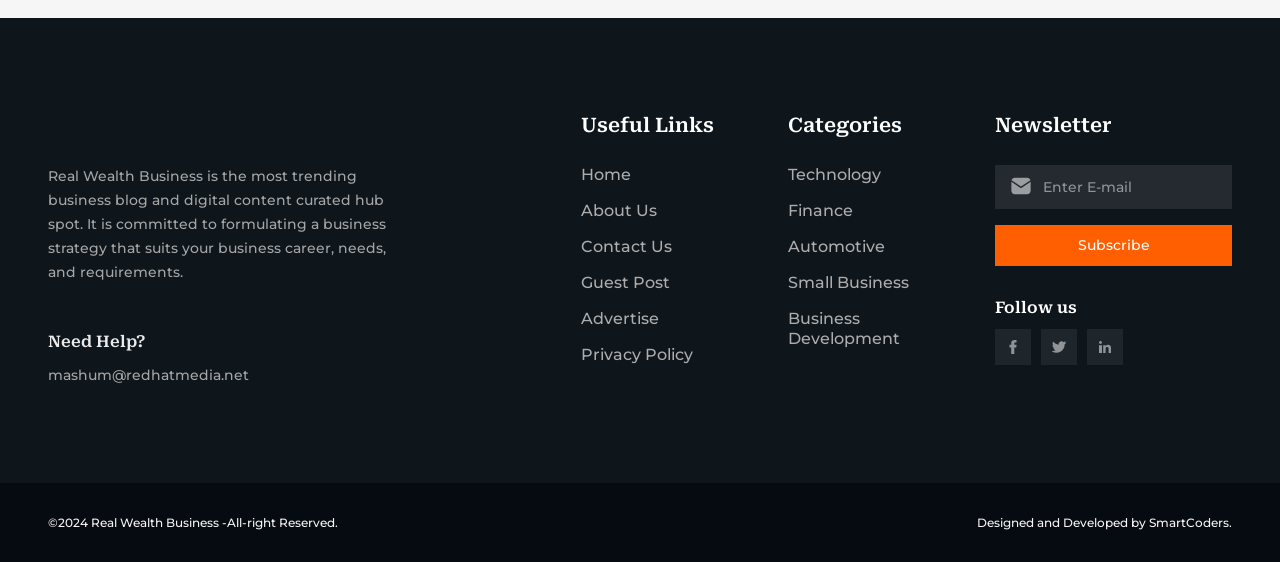Pinpoint the bounding box coordinates of the clickable element to carry out the following instruction: "Go to the home page."

[0.454, 0.294, 0.493, 0.329]